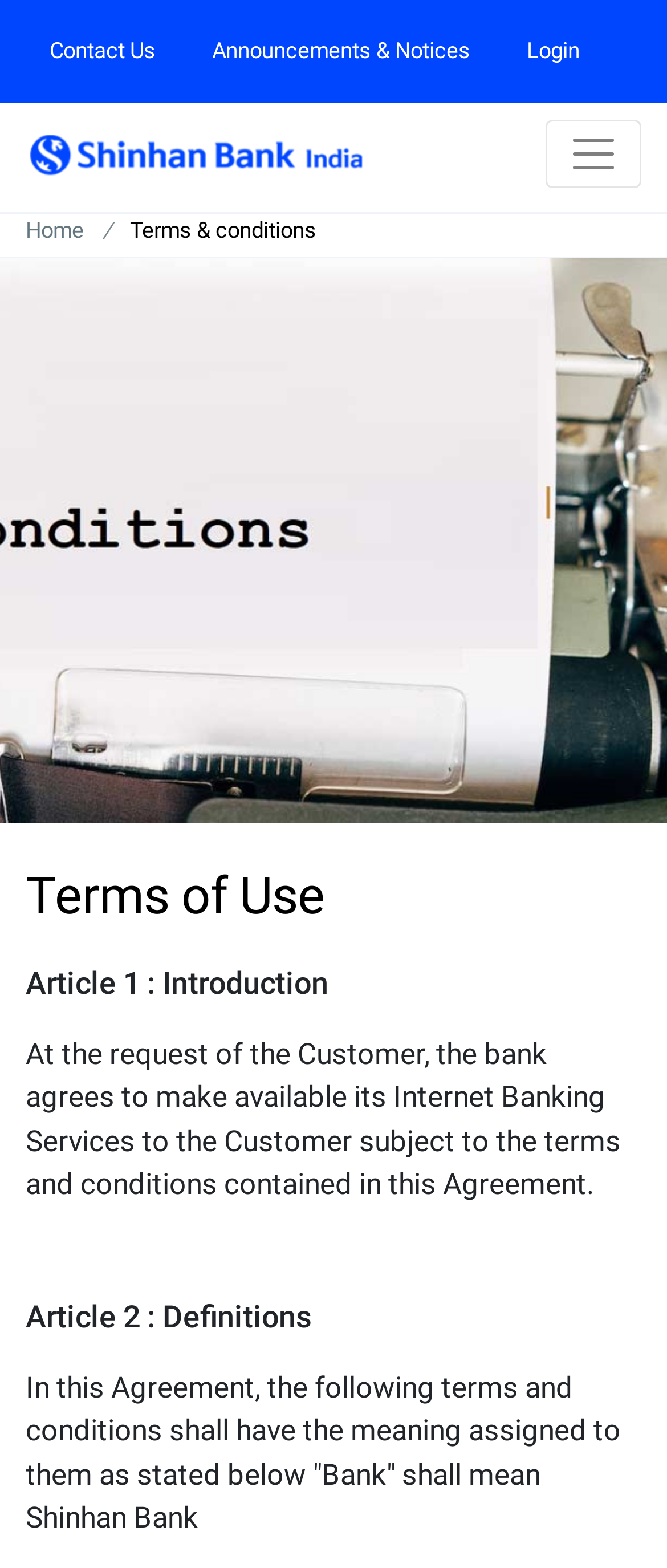Please predict the bounding box coordinates (top-left x, top-left y, bottom-right x, bottom-right y) for the UI element in the screenshot that fits the description: Announcements & Notices

[0.279, 0.008, 0.751, 0.057]